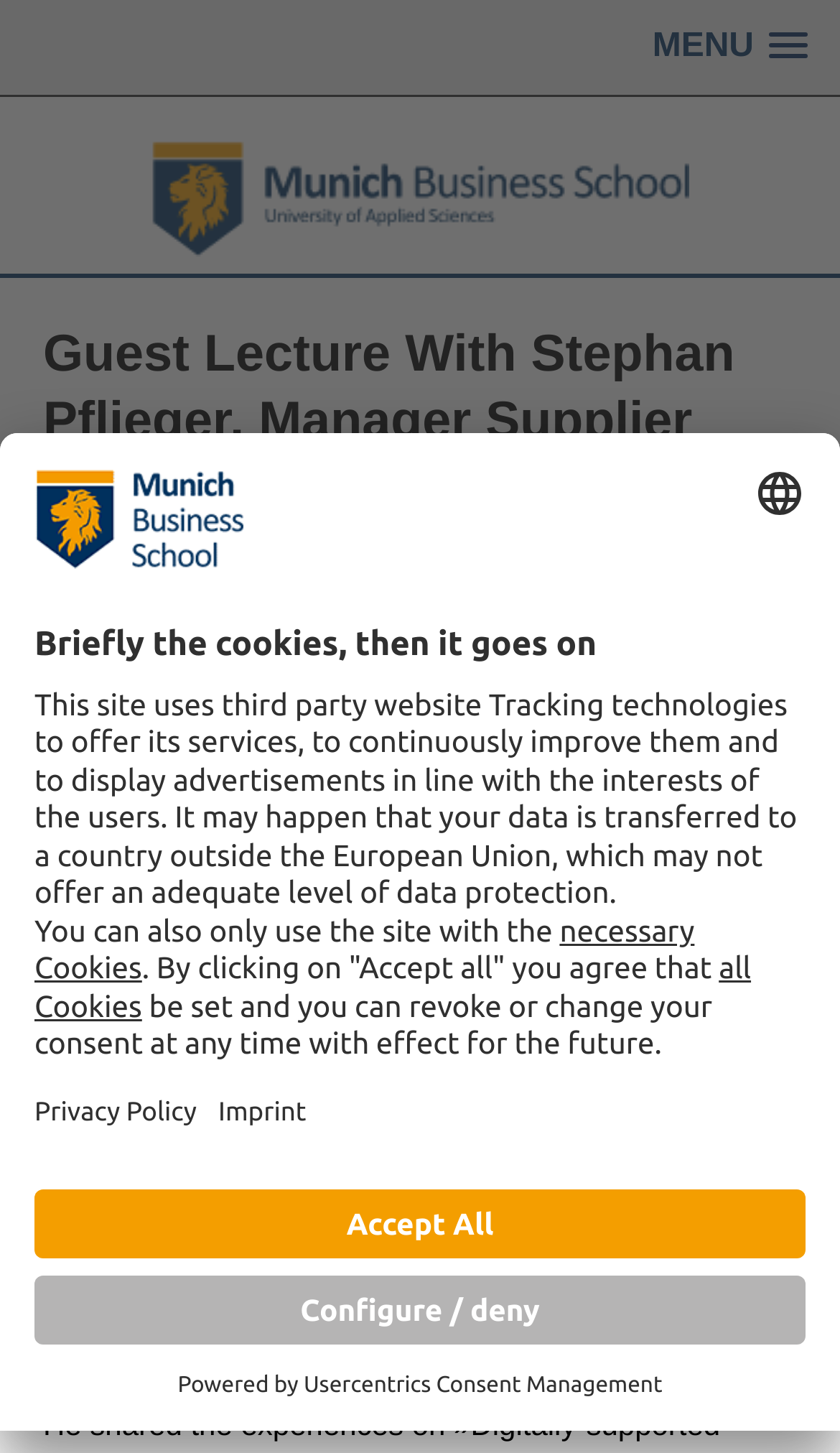Bounding box coordinates are given in the format (top-left x, top-left y, bottom-right x, bottom-right y). All values should be floating point numbers between 0 and 1. Provide the bounding box coordinate for the UI element described as: Imprint

[0.26, 0.75, 0.365, 0.777]